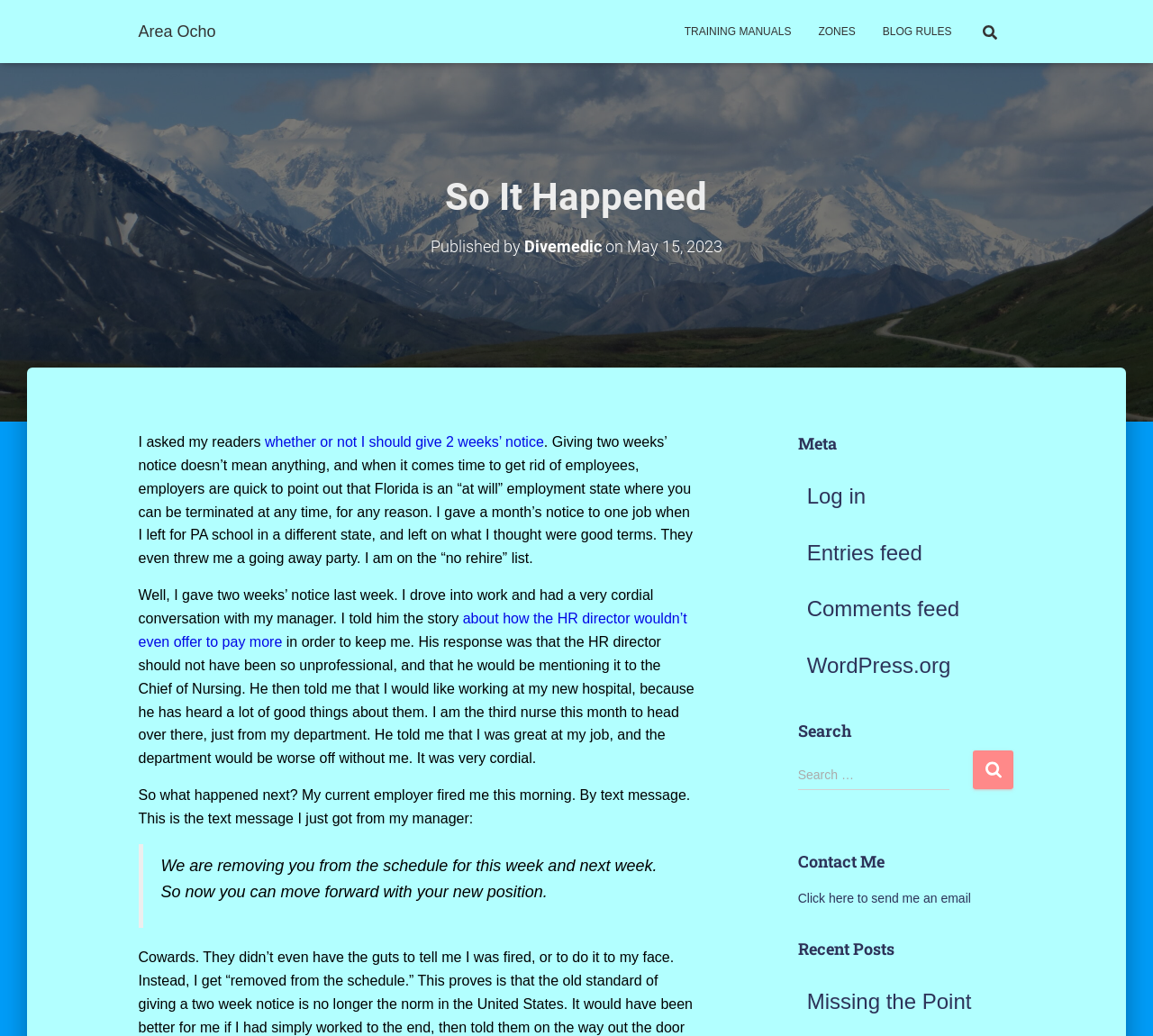Identify the bounding box coordinates for the element you need to click to achieve the following task: "Read the blog post about giving two weeks’ notice". The coordinates must be four float values ranging from 0 to 1, formatted as [left, top, right, bottom].

[0.12, 0.419, 0.601, 0.546]